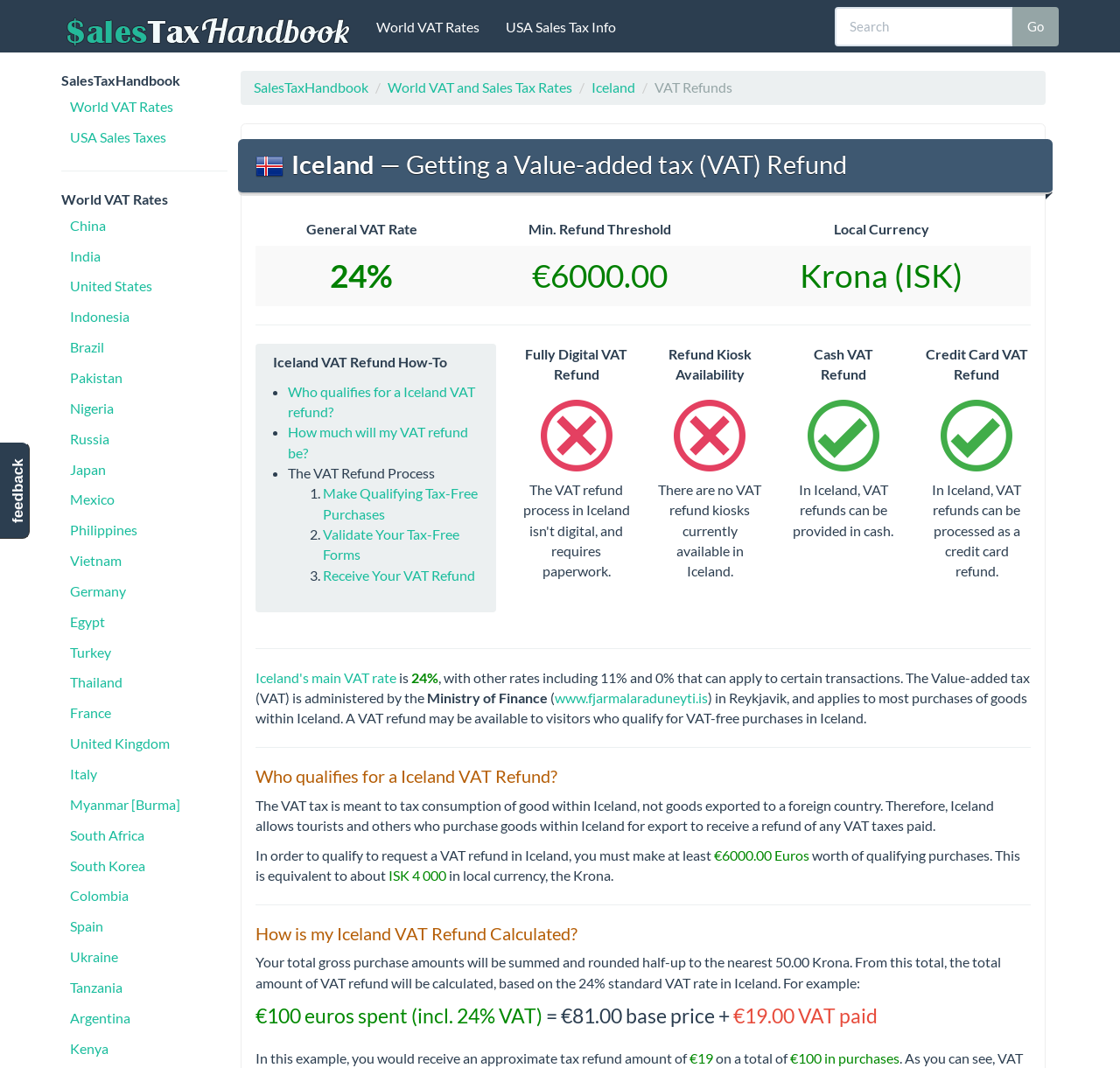What is the VAT refund process in Iceland?
Look at the image and respond with a single word or a short phrase.

Make Qualifying Tax-Free Purchases, Validate Your Tax-Free Forms, Receive Your VAT Refund